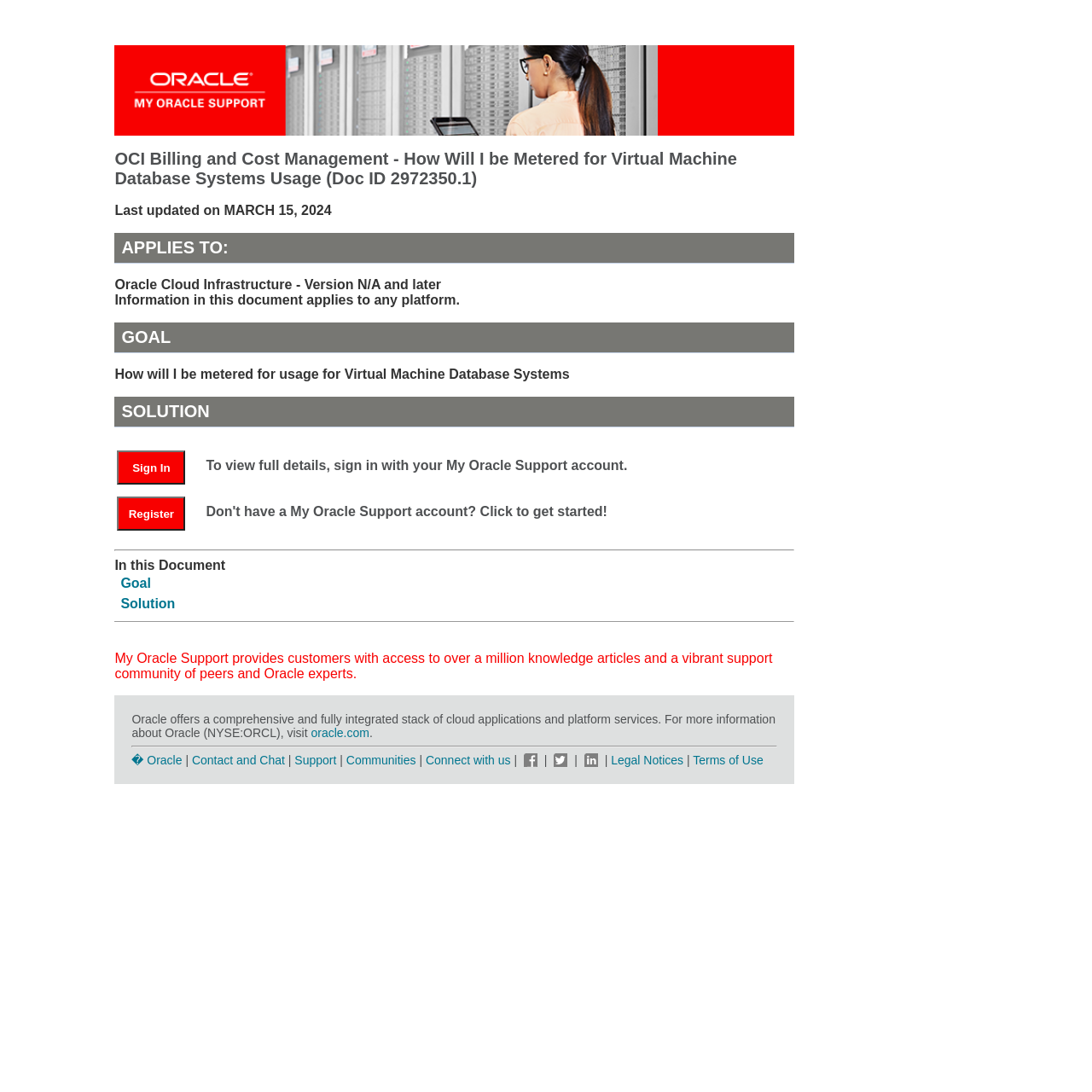Please locate the bounding box coordinates for the element that should be clicked to achieve the following instruction: "Register for a My Oracle Support account". Ensure the coordinates are given as four float numbers between 0 and 1, i.e., [left, top, right, bottom].

[0.107, 0.448, 0.186, 0.489]